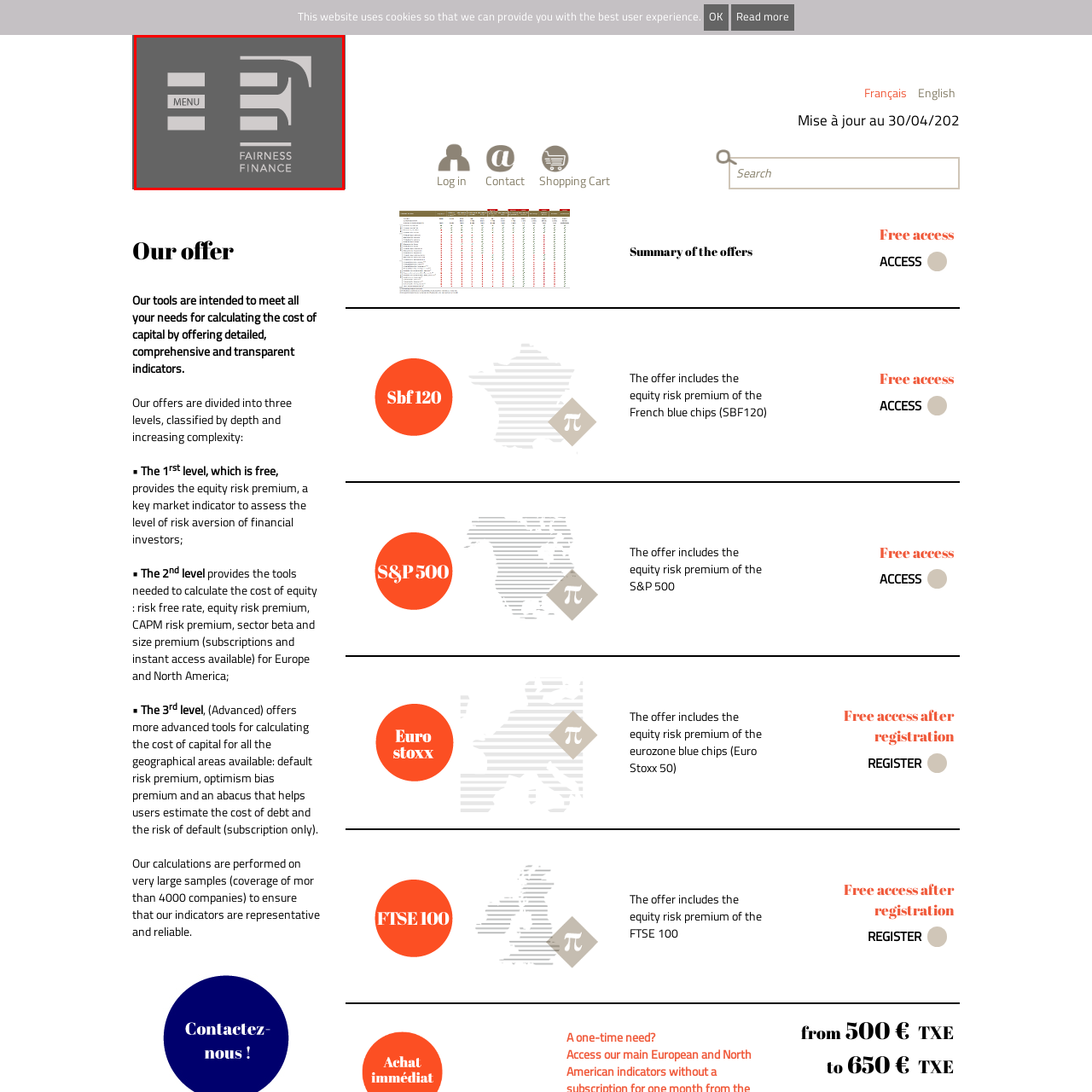Provide an in-depth caption for the image inside the red boundary.

The image displays a sleek and modern logo for "Fairness Finance," set against a gray background. On the left, there is a minimalist menu icon consisting of three stacked horizontal lines, which suggests a user-friendly navigation feature often used in website interfaces. To the right, the logo features a stylized "F" that elegantly incorporates the words "FAIRNESS" and "FINANCE" in a contemporary font. This design communicates a professional and trustworthy aesthetic, likely aimed at conveying clarity and transparency in financial services. The overall layout balances simplicity with sophistication, making it visually appealing for potential clients seeking financial insights and tools.